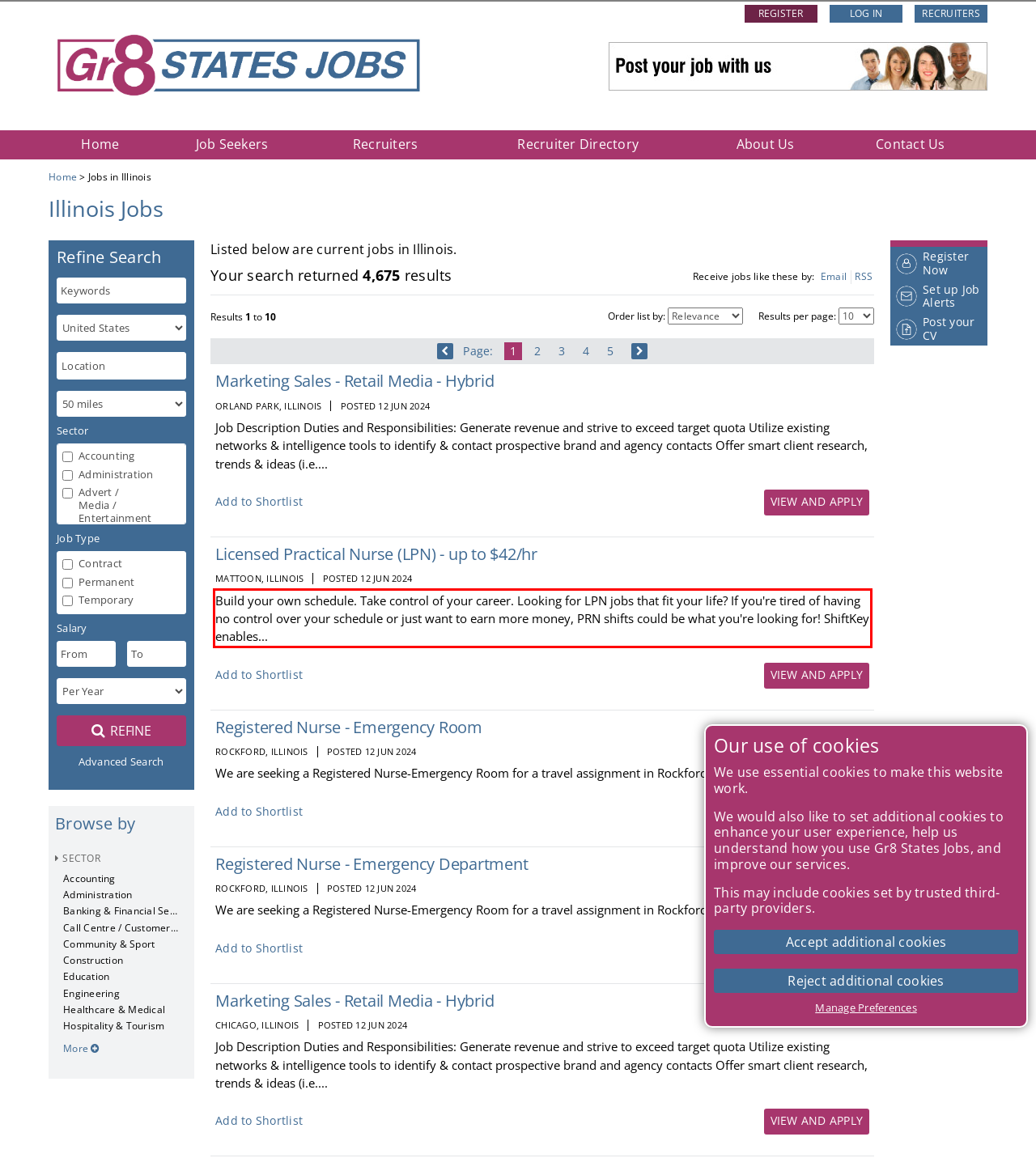In the given screenshot, locate the red bounding box and extract the text content from within it.

Build your own schedule. Take control of your career. Looking for LPN jobs that fit your life? If you're tired of having no control over your schedule or just want to earn more money, PRN shifts could be what you're looking for! ShiftKey enables...